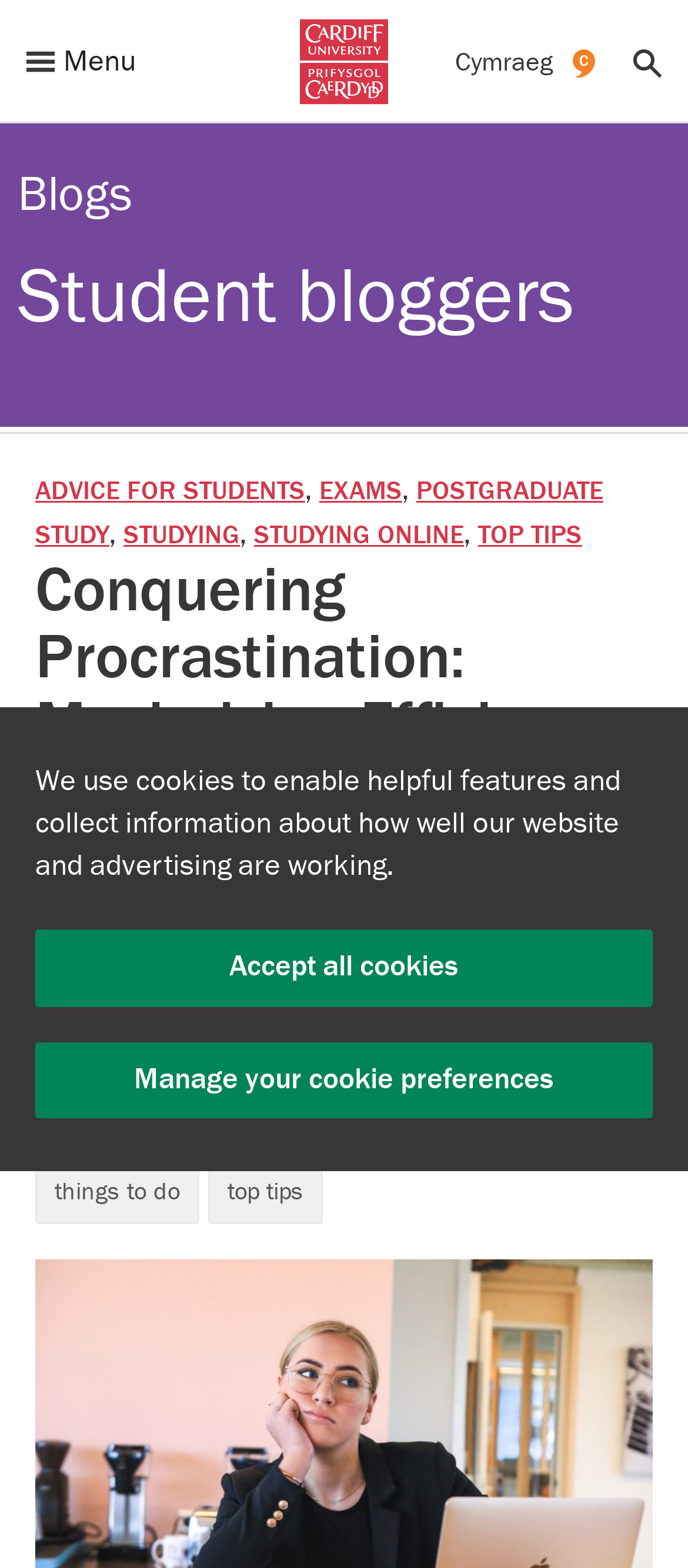What is the name of the author of the current blog post?
Refer to the image and provide a one-word or short phrase answer.

Lydia